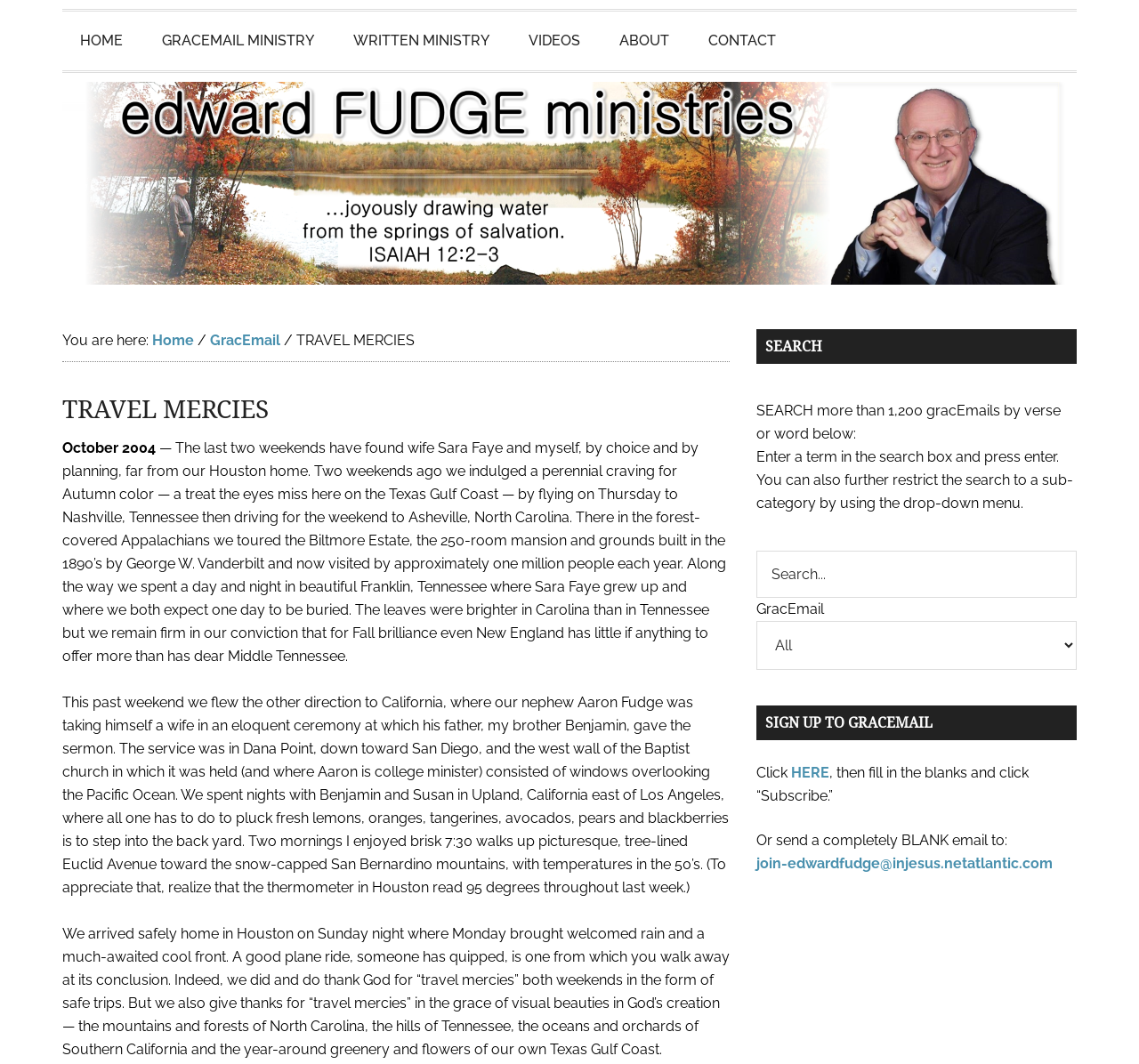Can you pinpoint the bounding box coordinates for the clickable element required for this instruction: "Click HOME"? The coordinates should be four float numbers between 0 and 1, i.e., [left, top, right, bottom].

[0.055, 0.011, 0.123, 0.066]